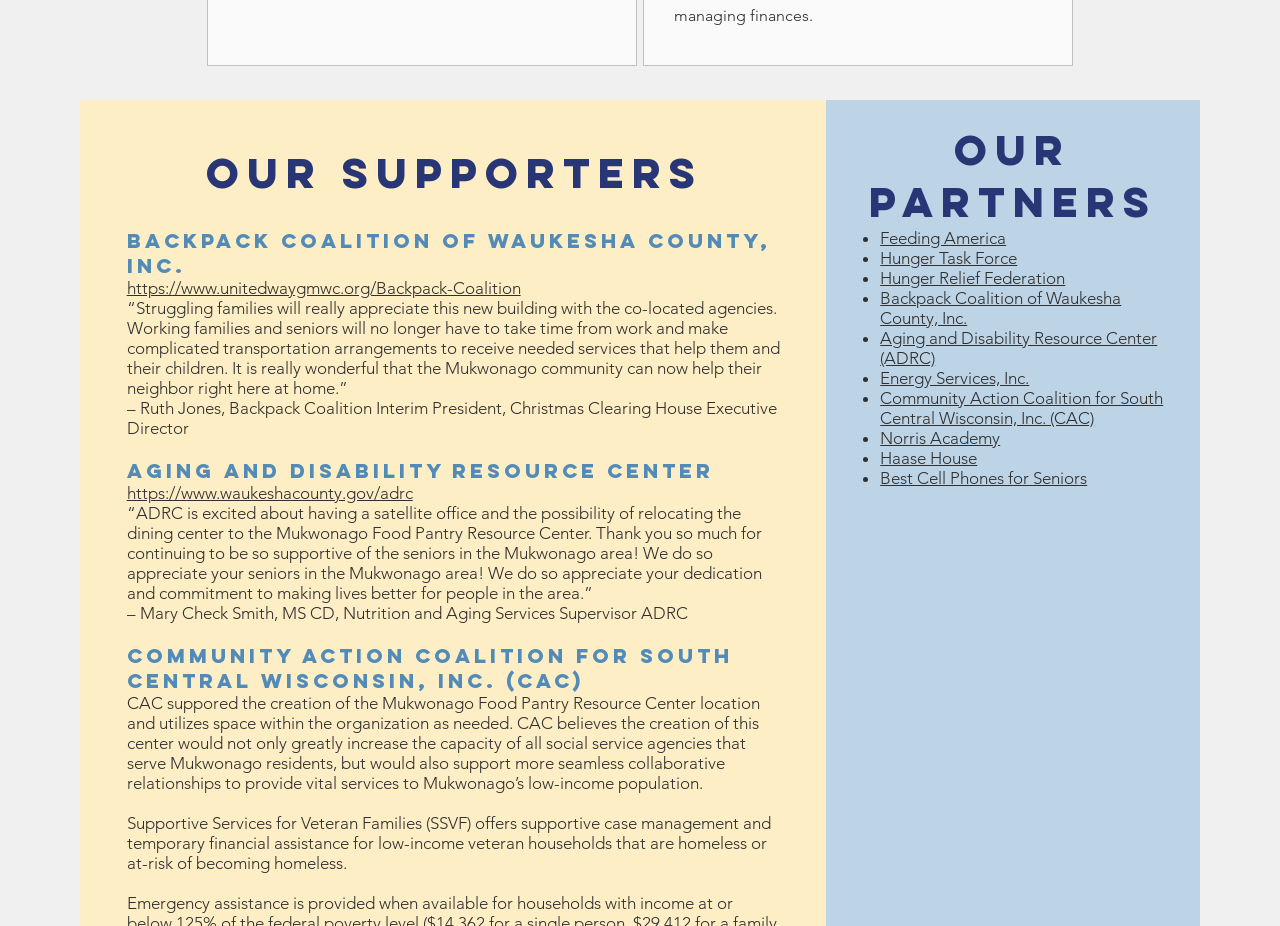Please locate the bounding box coordinates of the region I need to click to follow this instruction: "Search for something".

None